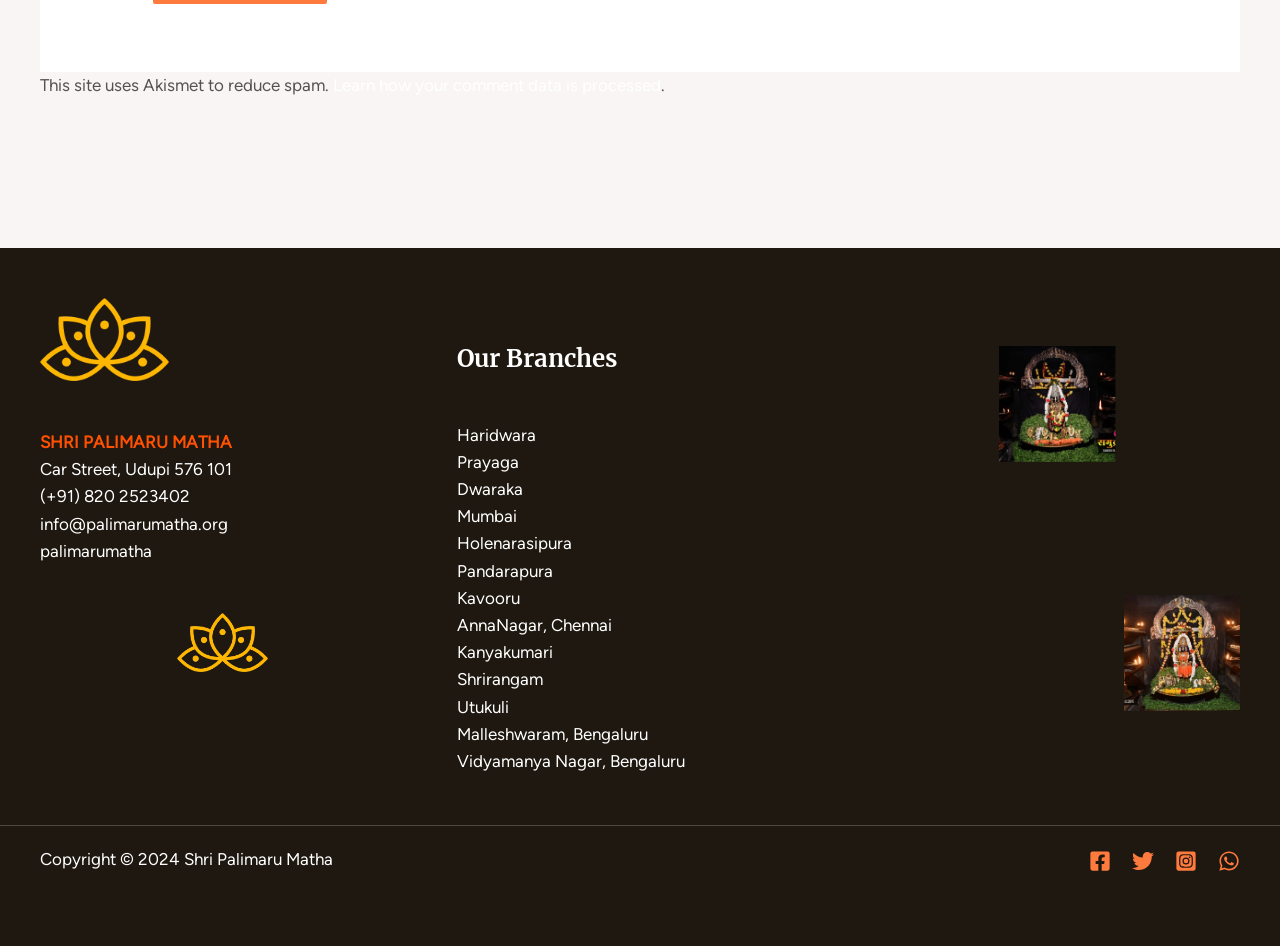How many branches are listed?
Could you answer the question in a detailed manner, providing as much information as possible?

I counted the number of links in the 'Our Branches' section, which is located in the 'Footer Widget 2' section, and found 13 links, each representing a branch.